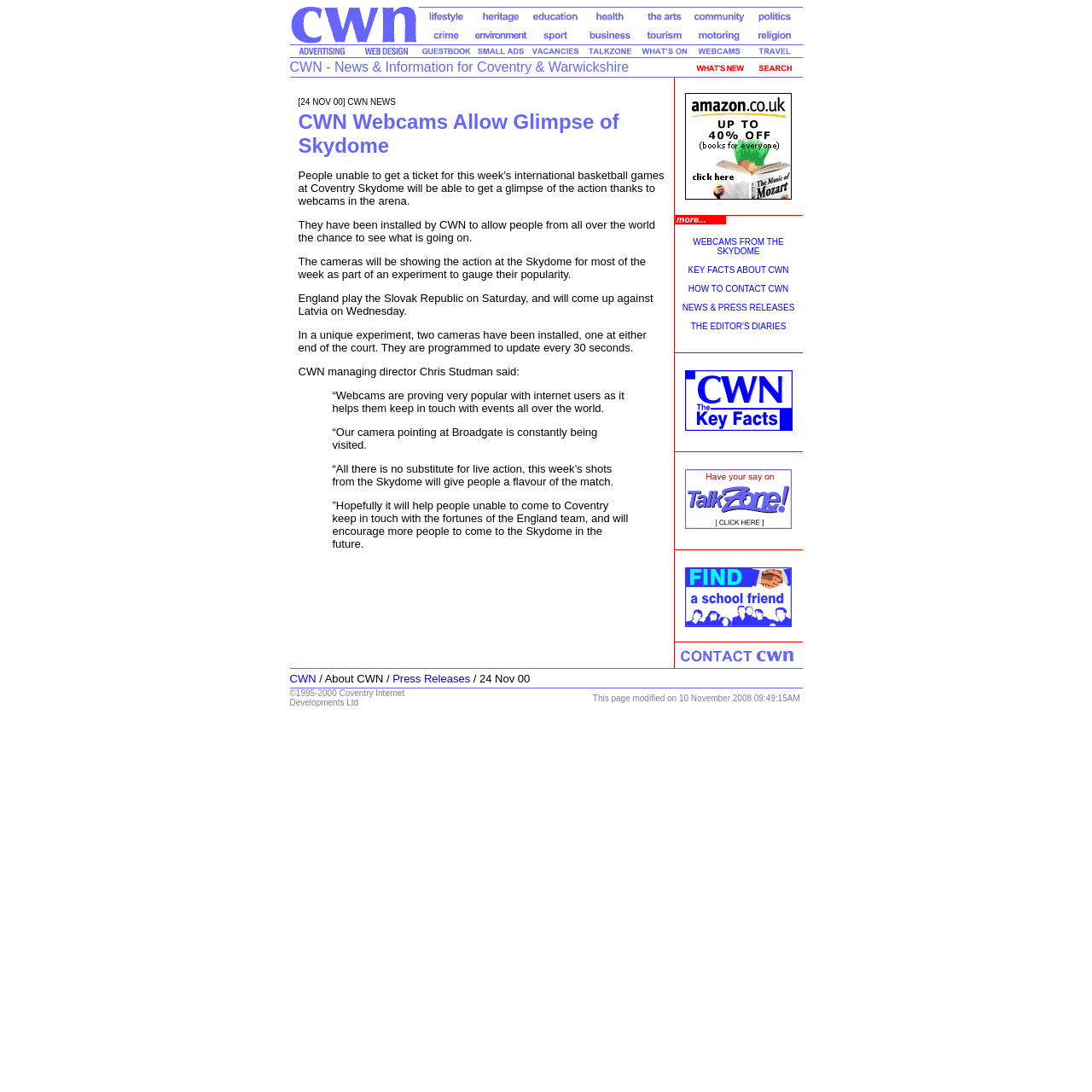Deliver a detailed narrative of the webpage's visual and textual elements.

This webpage is a press release from CWN, dated November 24, 2000, titled "CWN Webcams Allow Glimpse of Skydome". The page is divided into several sections, with a prominent menu bar at the top. 

The menu bar is divided into two parts. The left side contains a "CWN - click for main menu" link, followed by a list of 12 news categories, including Lifestyle News, Heritage News, Education News, and more. Each category has a corresponding image. 

The right side of the menu bar features links to various CWN services, including "Advertise on CWN!", "CWN Web Services", "Guestbook", "Small Ads", "Vacancies", "TalkZone!", "What's On?", "Webcams", and "Travel". Each of these links also has a corresponding image.

Below the menu bar, there is a section with the title "CWN - News & Information for Coventry & Warwickshire". This section contains a 20x21 spacer image, followed by links to "What's New?" and "Search CWN".